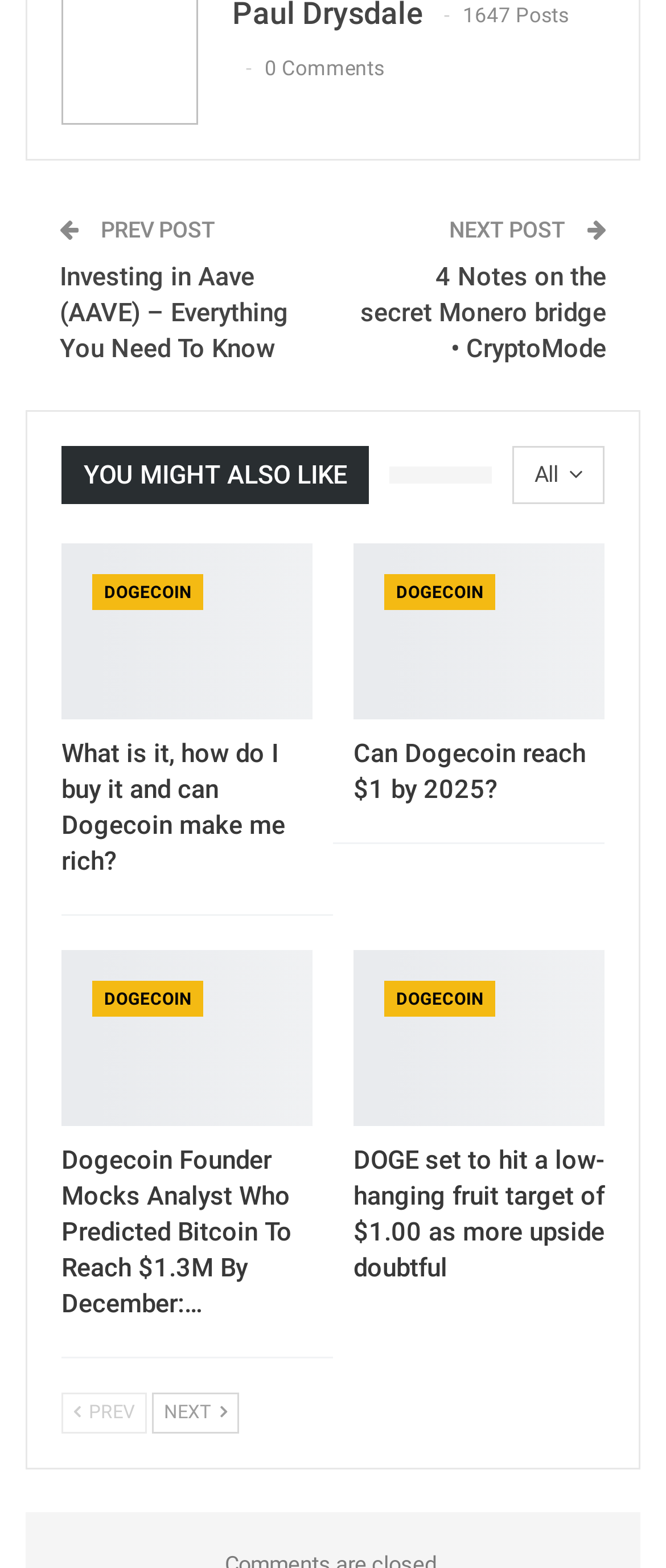What is the title of the first post?
Using the visual information, respond with a single word or phrase.

Investing in Aave (AAVE) – Everything You Need To Know